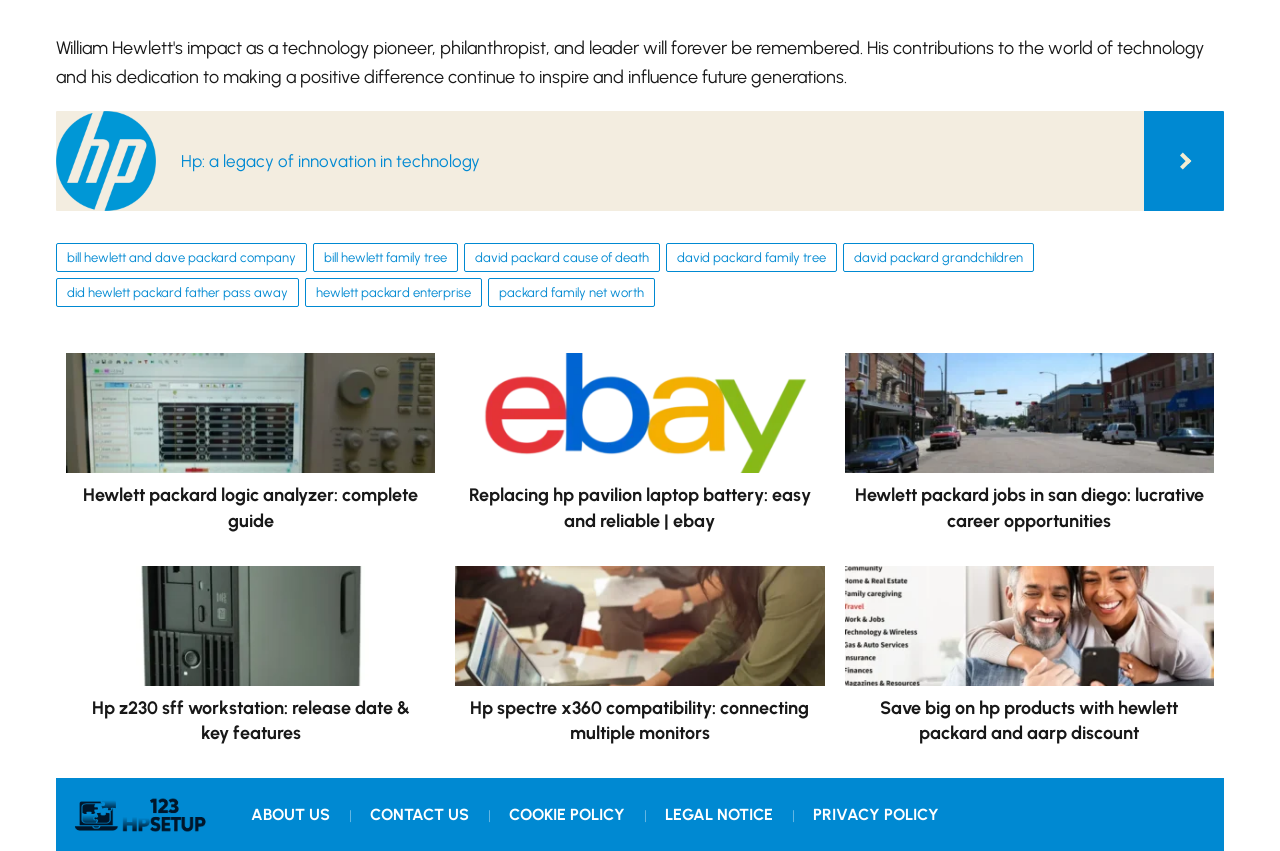Please determine the bounding box coordinates of the area that needs to be clicked to complete this task: 'Contact the website administrators'. The coordinates must be four float numbers between 0 and 1, formatted as [left, top, right, bottom].

[0.281, 0.933, 0.375, 0.981]